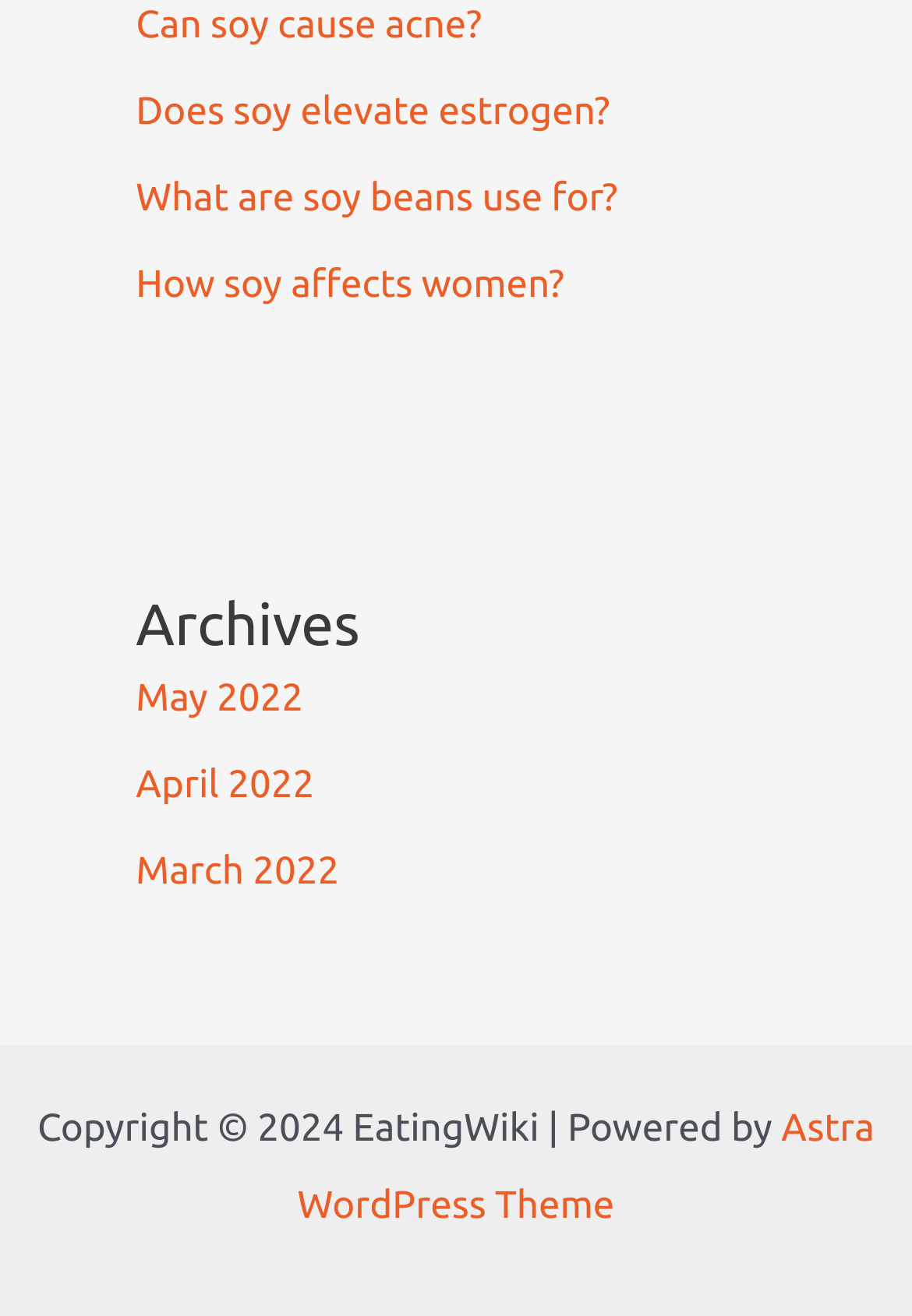Please specify the bounding box coordinates in the format (top-left x, top-left y, bottom-right x, bottom-right y), with all values as floating point numbers between 0 and 1. Identify the bounding box of the UI element described by: Astra WordPress Theme

[0.326, 0.843, 0.959, 0.933]